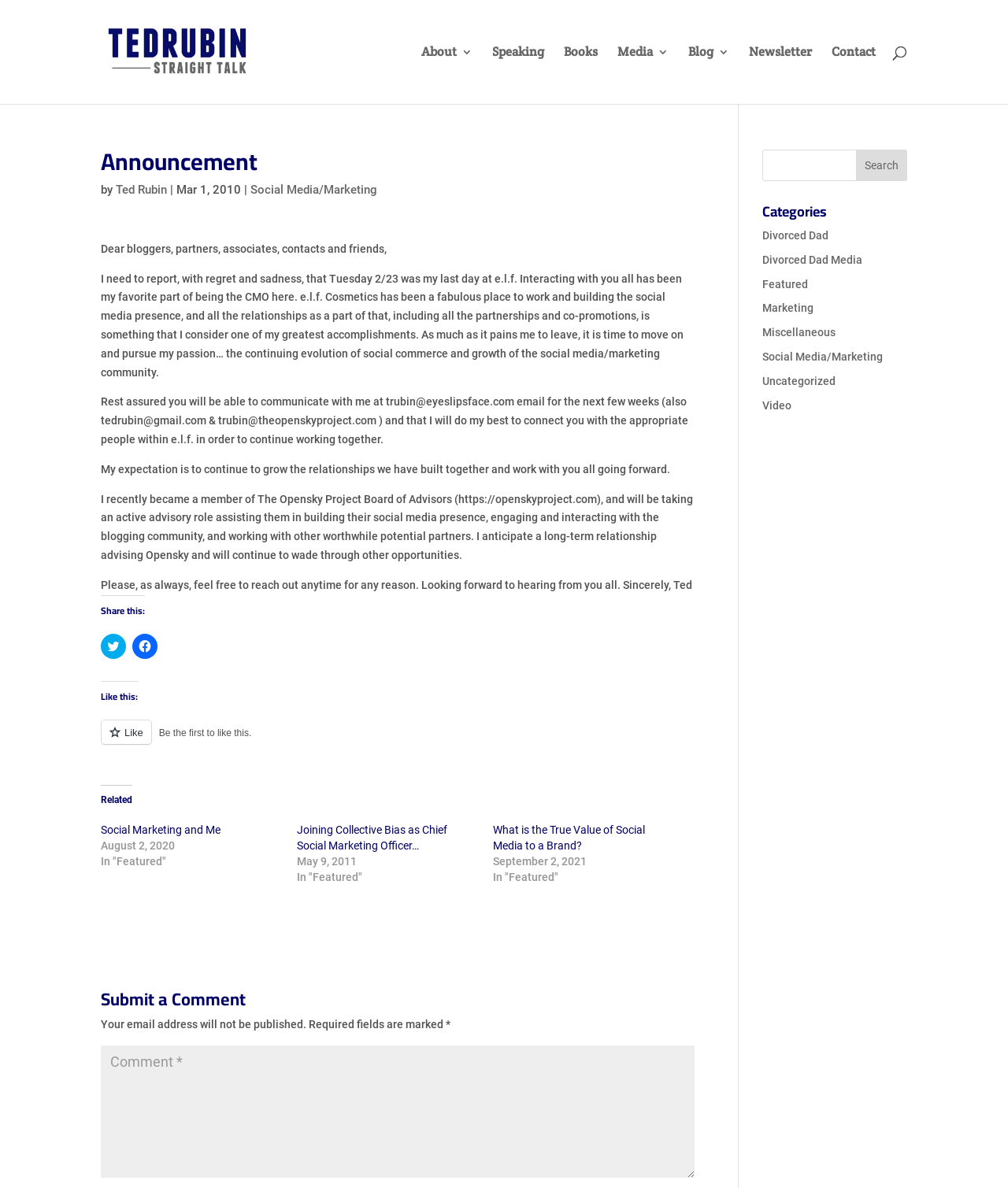Locate the bounding box coordinates of the clickable region necessary to complete the following instruction: "Click on the 'About' link". Provide the coordinates in the format of four float numbers between 0 and 1, i.e., [left, top, right, bottom].

[0.418, 0.039, 0.469, 0.087]